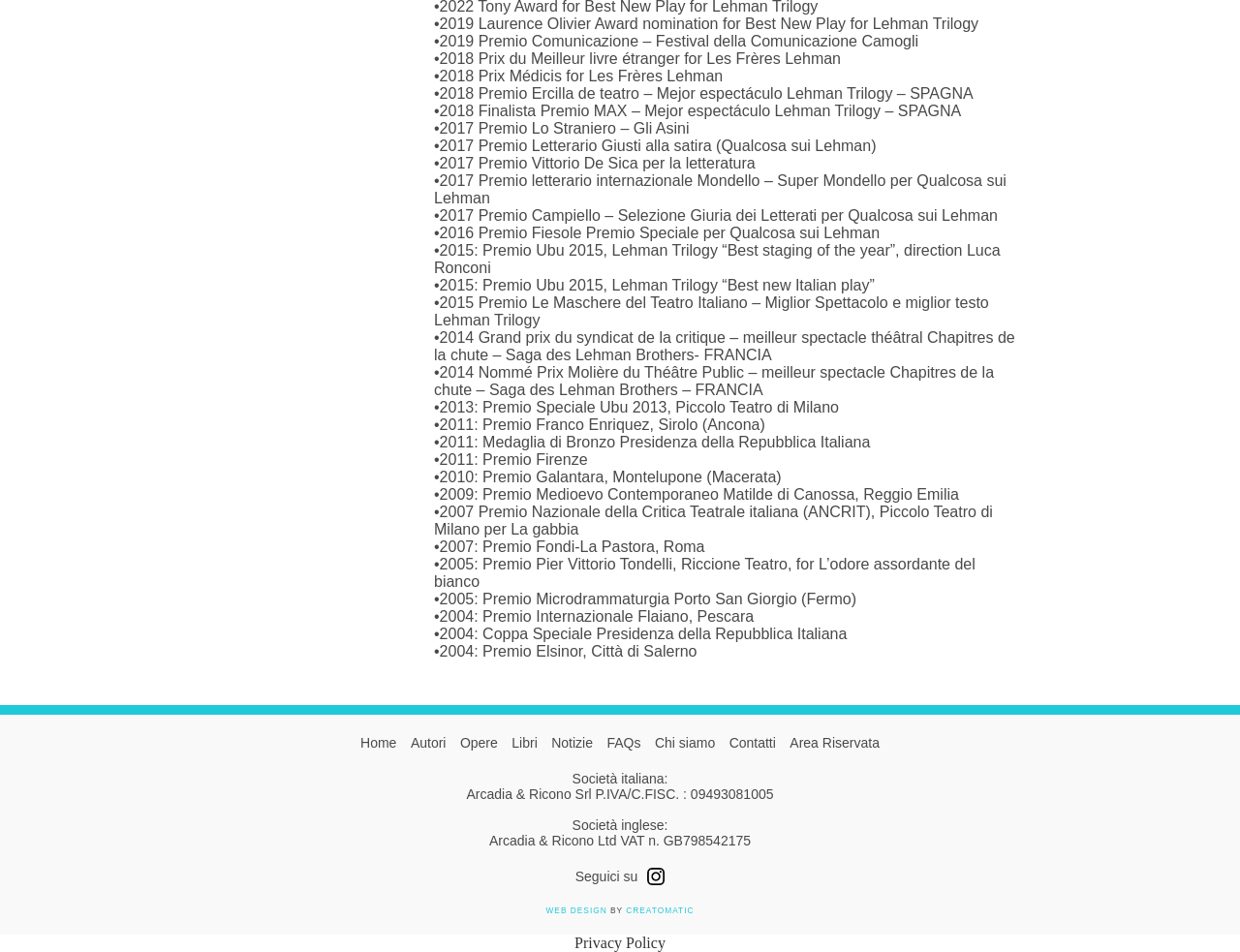Using the format (top-left x, top-left y, bottom-right x, bottom-right y), provide the bounding box coordinates for the described UI element. All values should be floating point numbers between 0 and 1: Home

[0.287, 0.772, 0.324, 0.788]